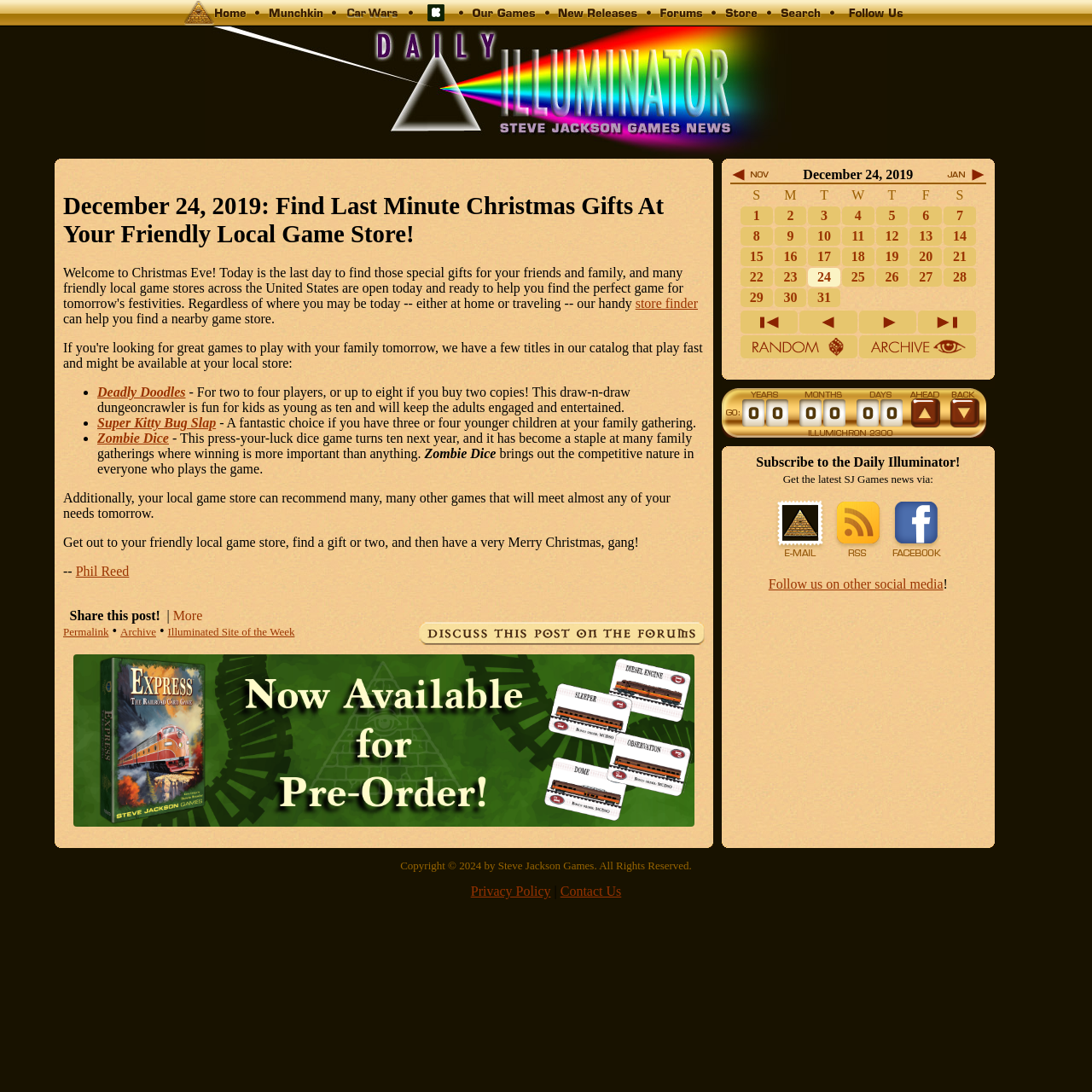Give a comprehensive overview of the webpage, including key elements.

This webpage is about finding last-minute Christmas gifts at friendly local game stores. At the top, there is a navigation menu with links to "Home", "Munchkin", "Car Wars", "Kickstarter", "Our Games", "New Releases", "Forums", "Store", and "Search". Each link has a corresponding image.

Below the navigation menu, there is a main content area with a title "December 24, 2019: Find Last Minute Christmas Gifts At Your Friendly Local Game Store!" and a brief introduction to the importance of finding gifts for friends and family on Christmas Eve. The text suggests using a store finder to locate a nearby game store.

The main content area is divided into two columns. The left column has a list of recommended games, including "Deadly Doodles", "Super Kitty Bug Slap", and "Zombie Dice", each with a brief description. The right column has a calendar for December 2019, with links to previous and next months.

At the bottom of the page, there are links to discuss the post on forums, share the post, and view more information. There is also a banner link to "2024 Express PreOrder".